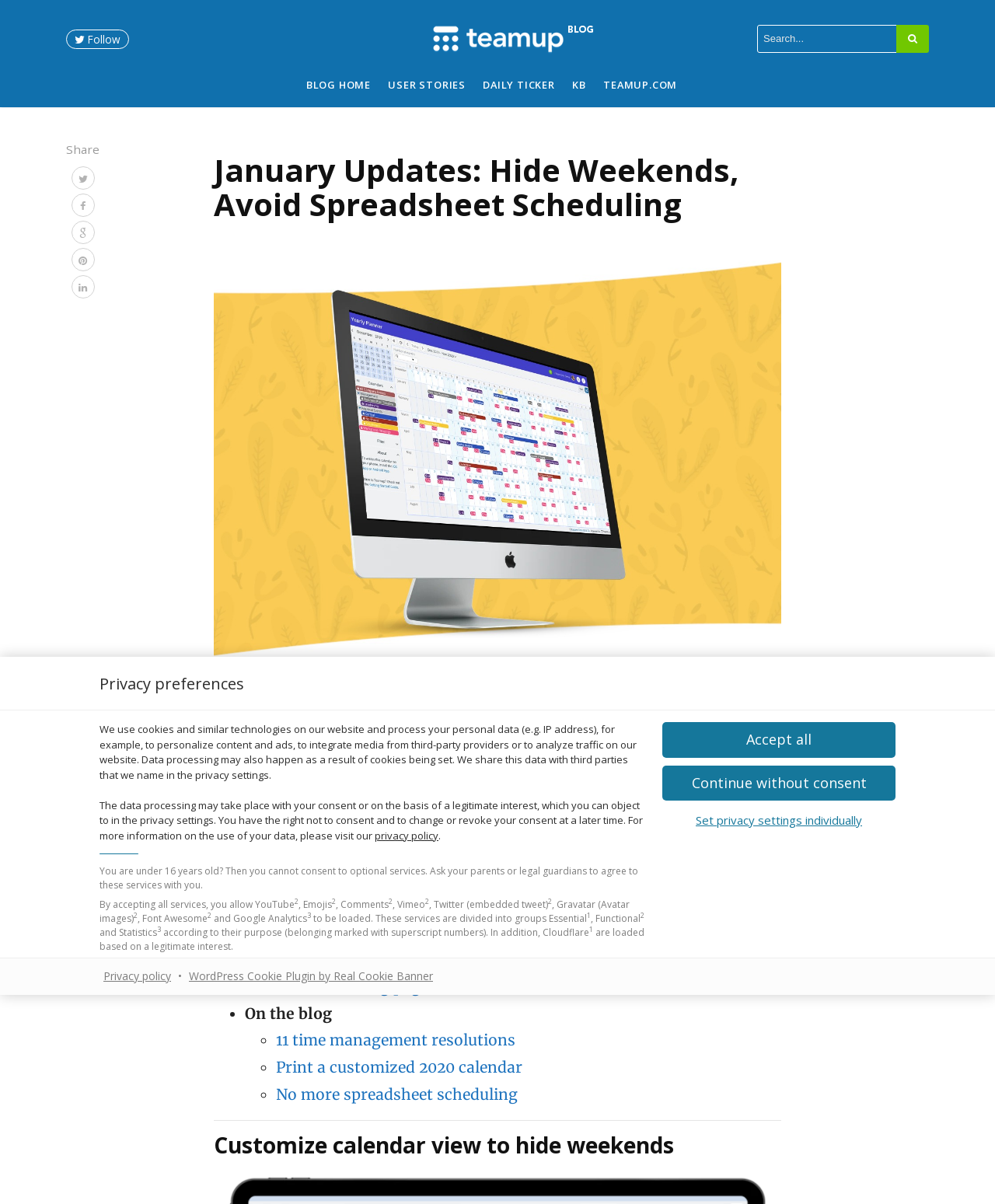Determine the bounding box coordinates for the HTML element described here: "Resend user invitations".

[0.277, 0.789, 0.452, 0.805]